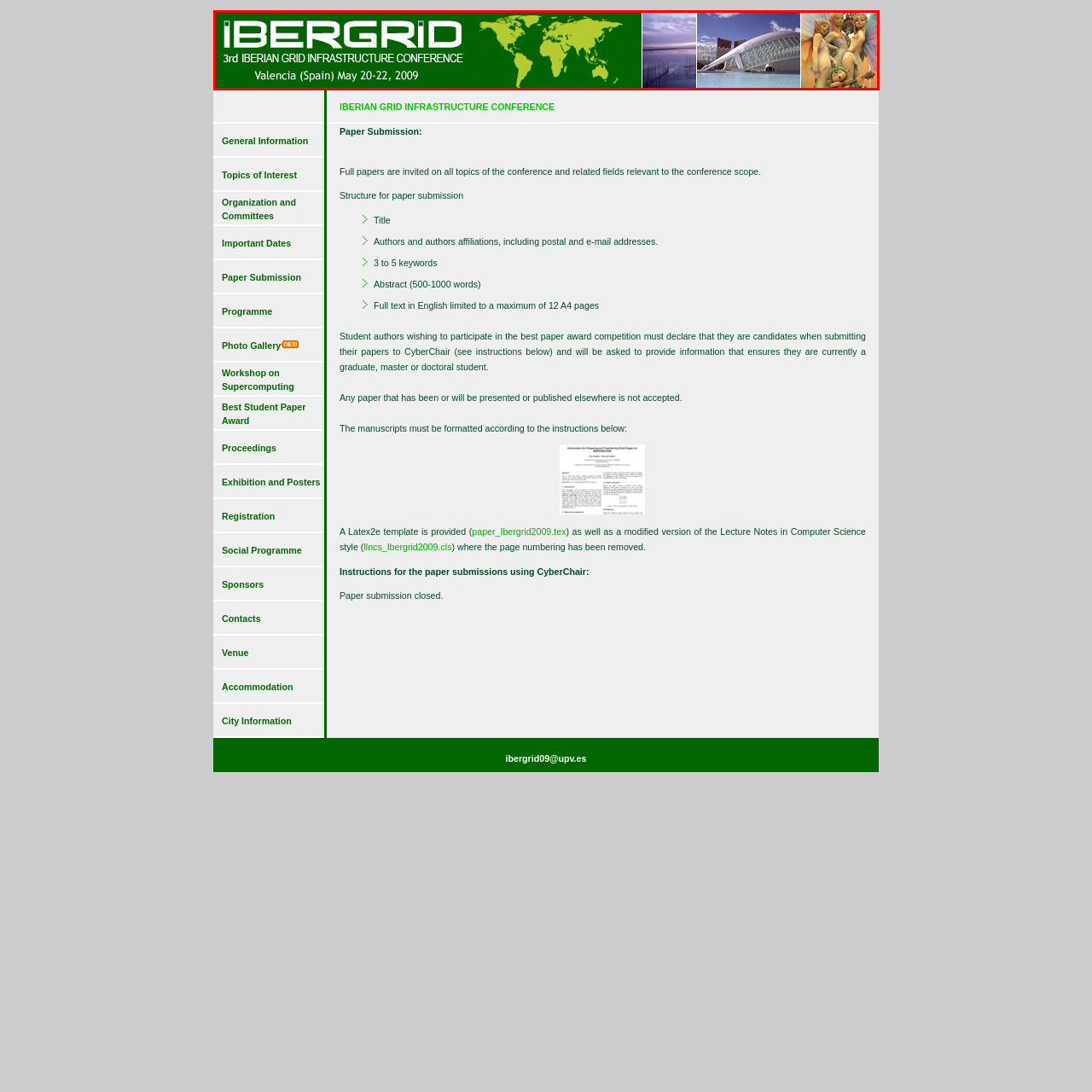What is the theme of the IBERGRID conference?
Study the image within the red bounding box and provide a detailed response to the question.

The conference theme is reflected in the banner's design, which includes images of a world map highlighting Iberian regions, architectural elements, and cultural illustrations, all of which relate to the theme of grid infrastructure and international collaboration.